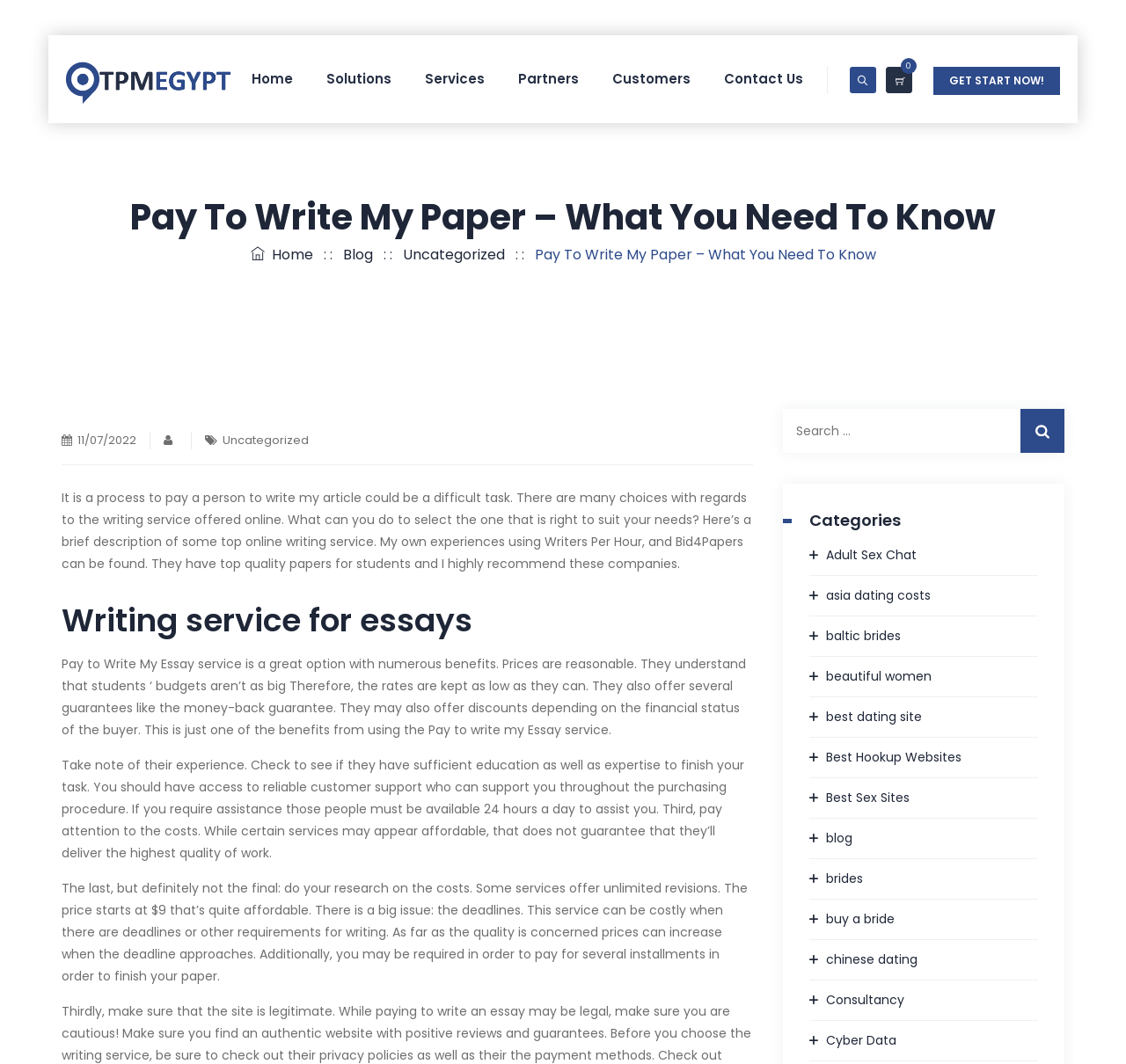Refer to the image and provide an in-depth answer to the question: 
What is the main topic of this webpage?

Based on the webpage content, the main topic is about paying someone to write a paper, and the webpage provides information on how to select the right writing service.